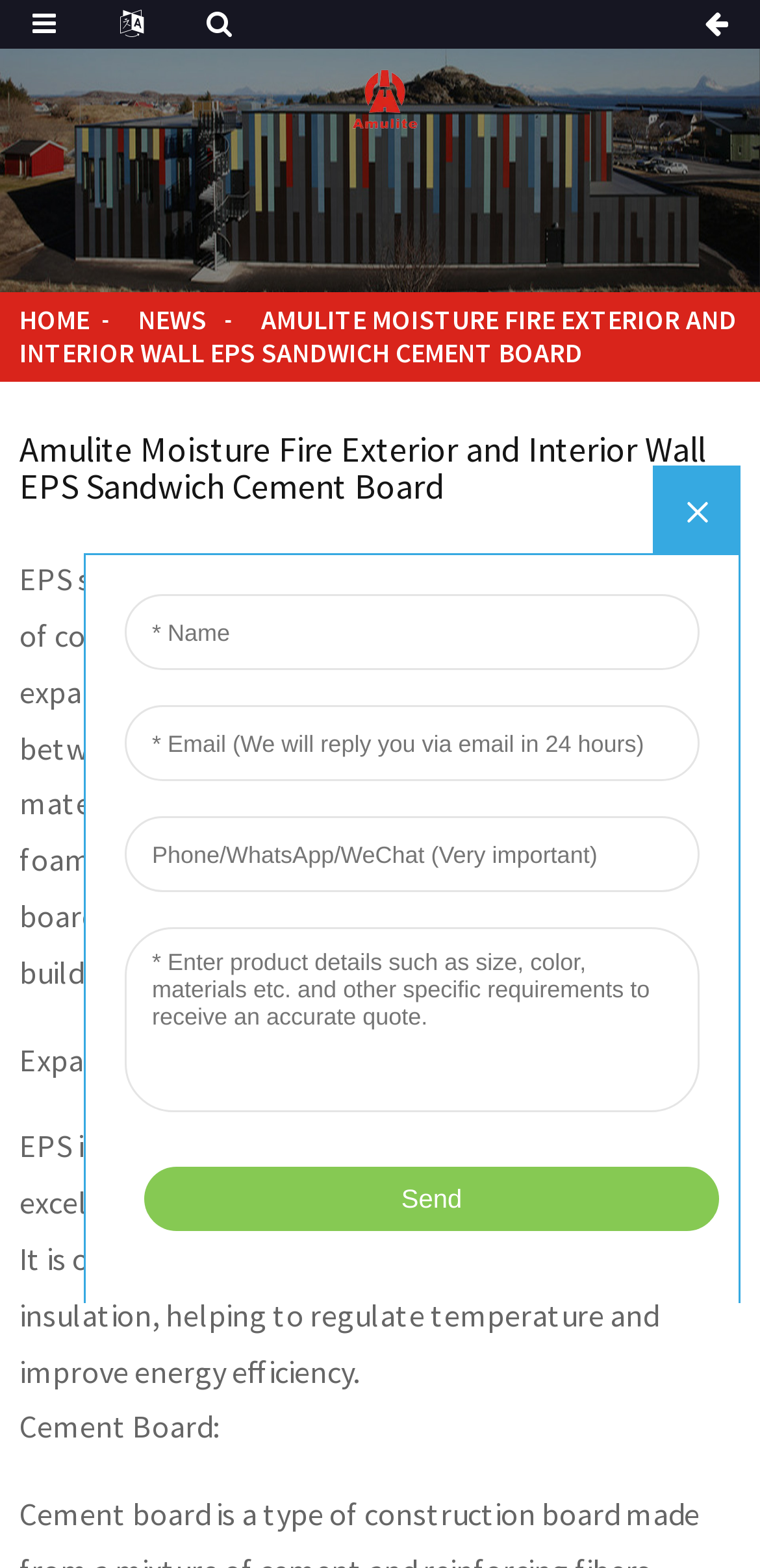What is the main material of the EPS sandwich cement board?
Use the information from the screenshot to give a comprehensive response to the question.

Based on the webpage content, it is mentioned that 'EPS sandwich cement board typically refers to a type of construction material that consists of a layer of expanded polystyrene (EPS) foam sandwiched between two layers of cement board.' This indicates that the main material of the EPS sandwich cement board is Expanded Polystyrene (EPS) foam.